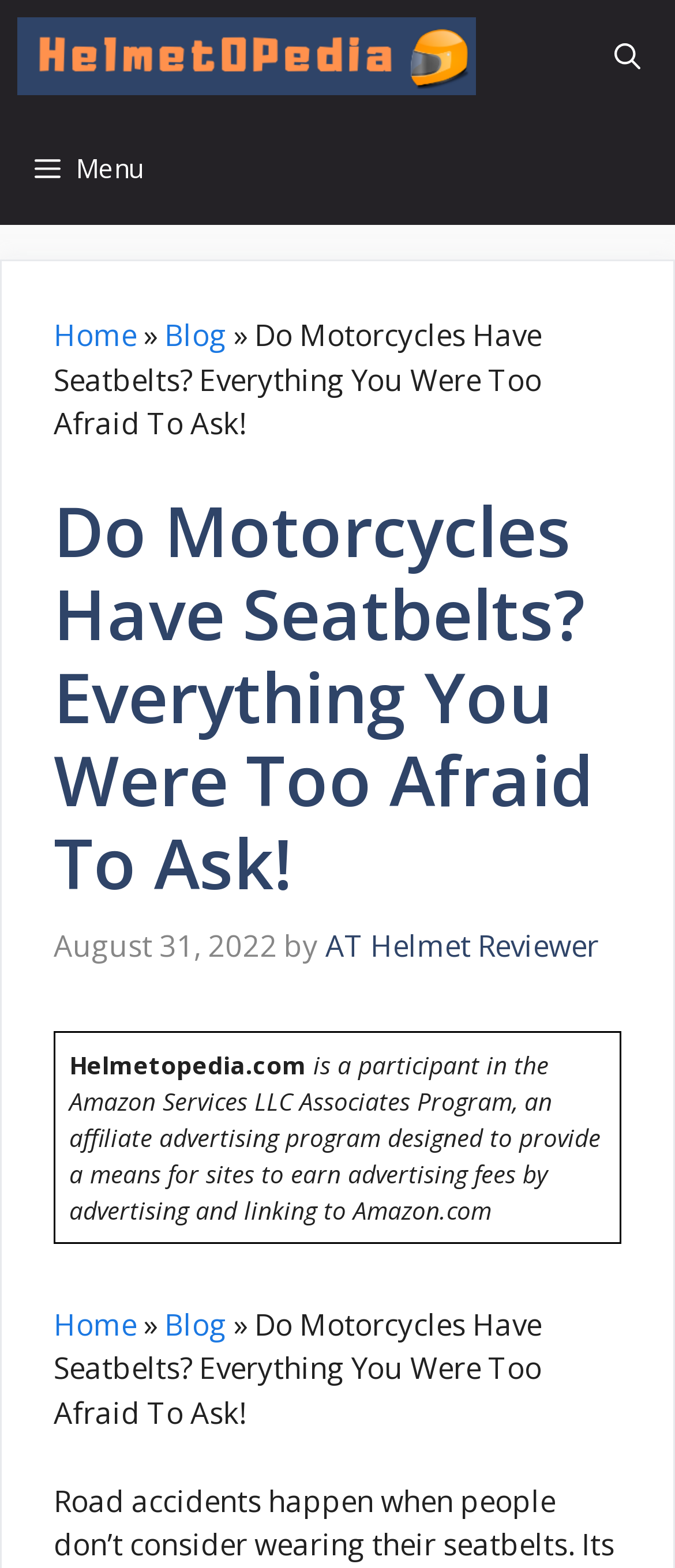Please find and generate the text of the main header of the webpage.

Do Motorcycles Have Seatbelts? Everything You Were Too Afraid To Ask!